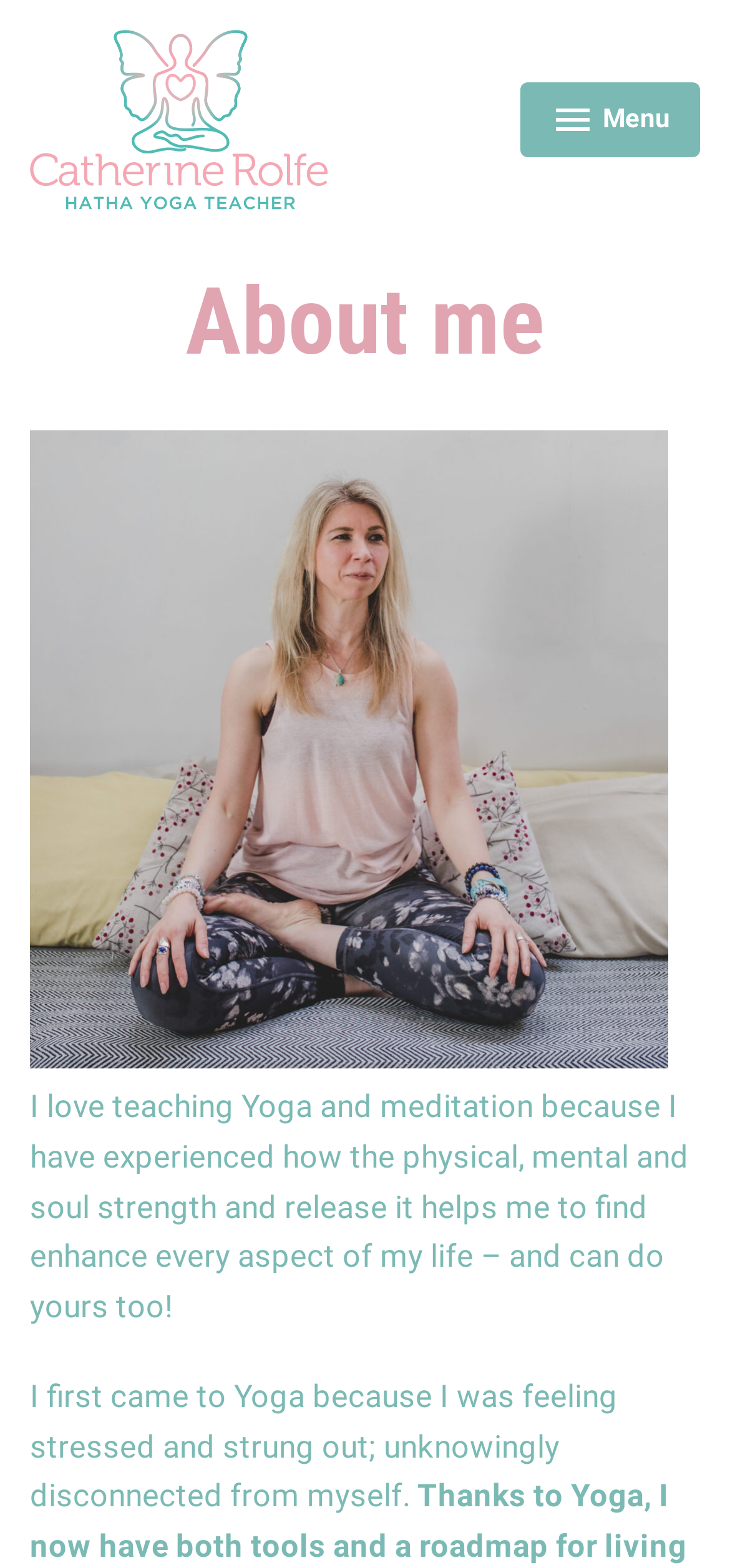What is the purpose of yoga according to the instructor?
We need a detailed and exhaustive answer to the question. Please elaborate.

The static text element on the webpage mentions that yoga helps to find strength and release, which implies that this is the purpose of yoga according to the instructor.